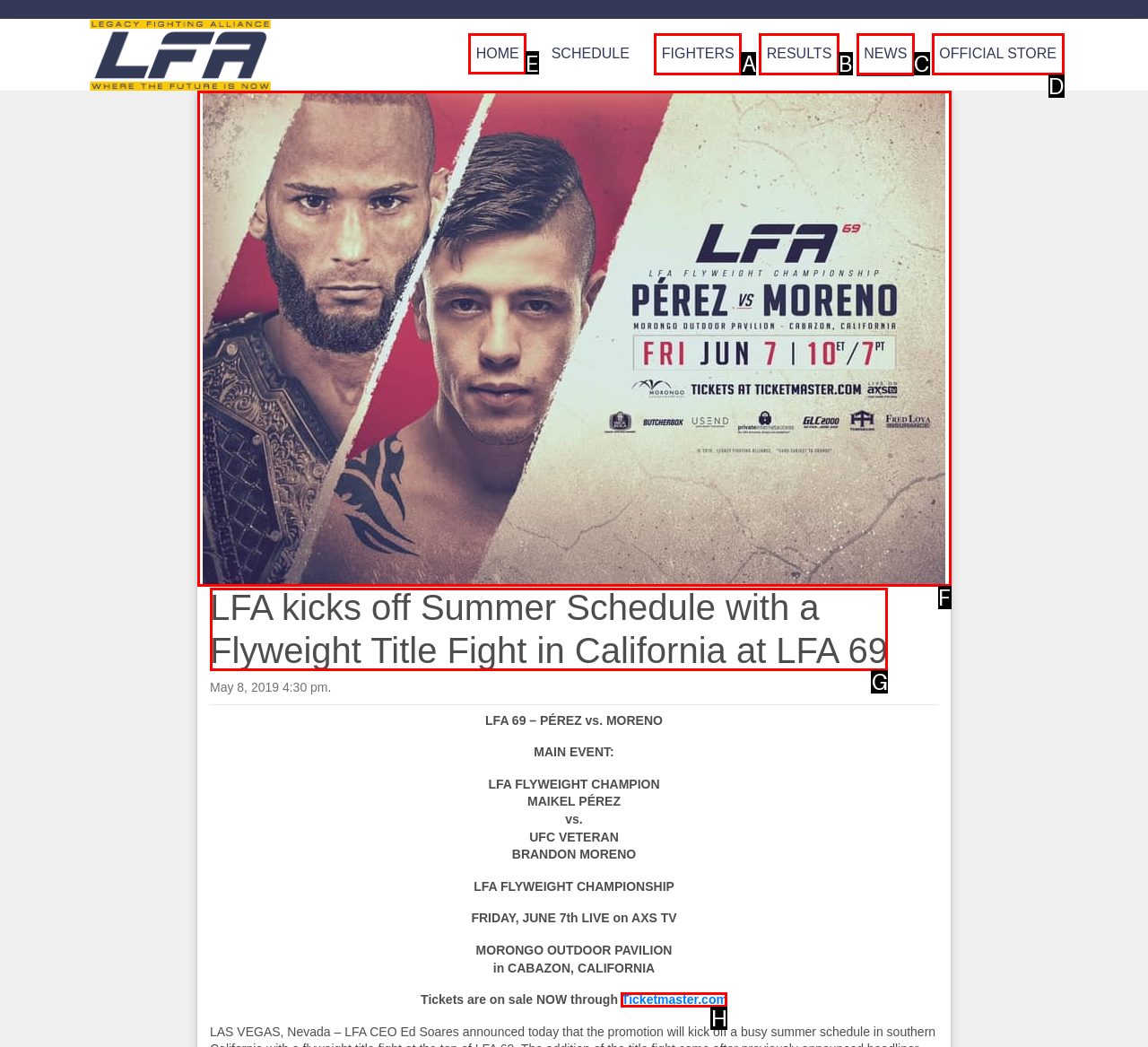Identify the HTML element that should be clicked to accomplish the task: Click the HOME link
Provide the option's letter from the given choices.

E